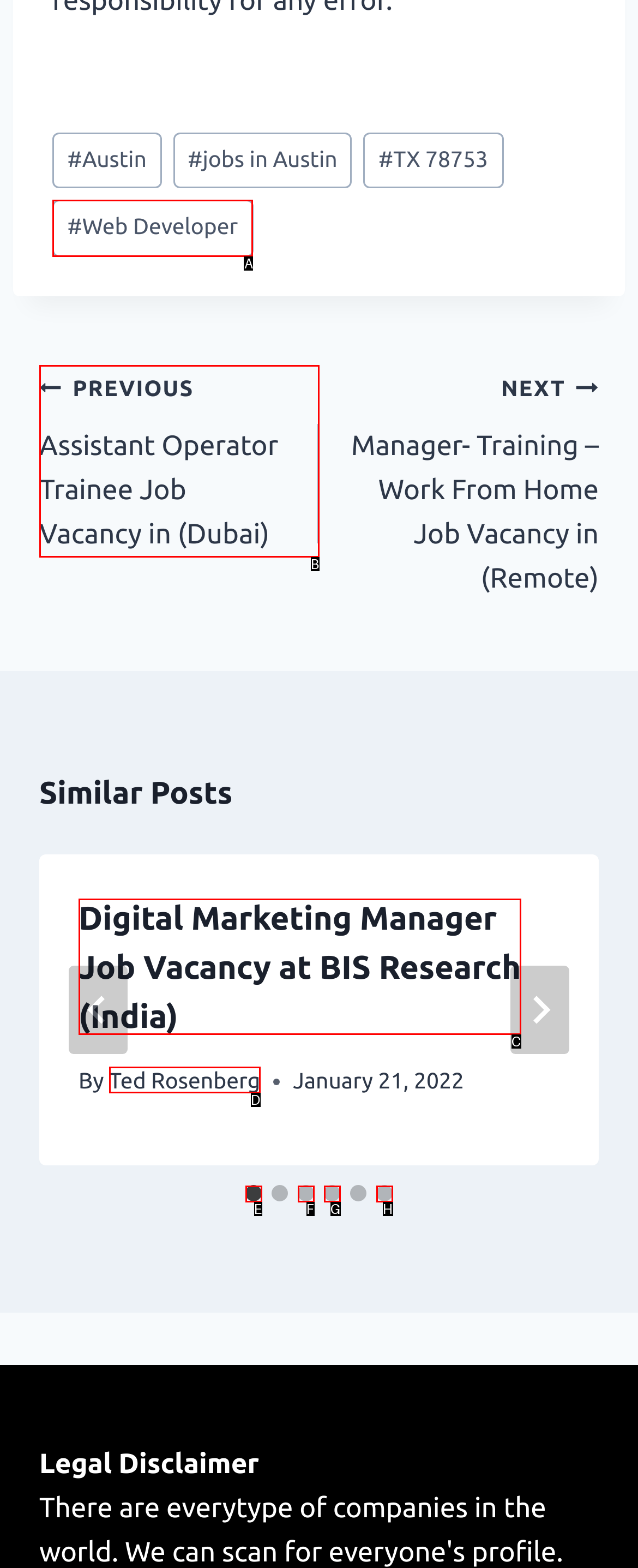Choose the HTML element that aligns with the description: #Web Developer. Indicate your choice by stating the letter.

A